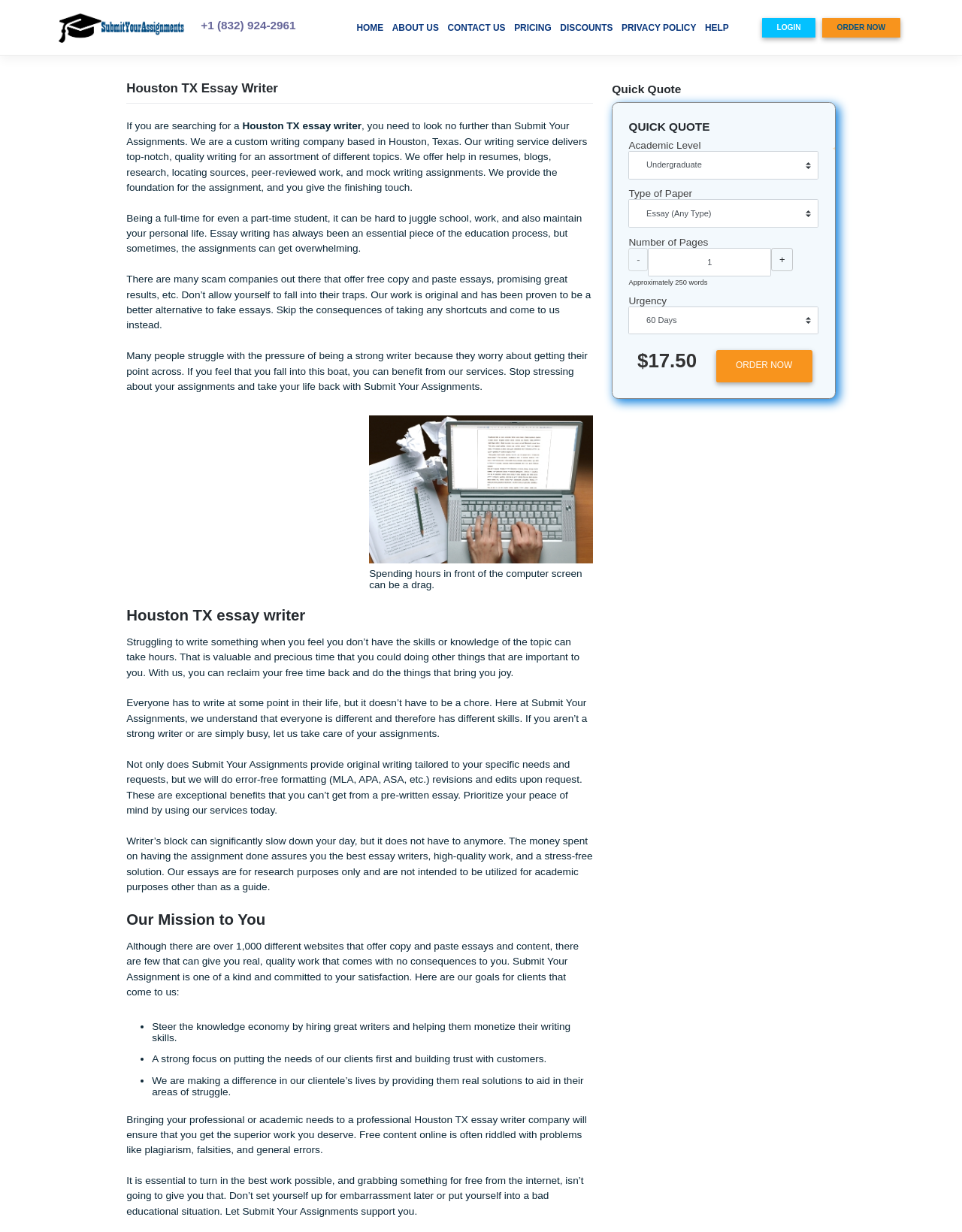Determine the bounding box coordinates of the section I need to click to execute the following instruction: "Enter the number of pages". Provide the coordinates as four float numbers between 0 and 1, i.e., [left, top, right, bottom].

[0.792, 0.237, 0.943, 0.264]